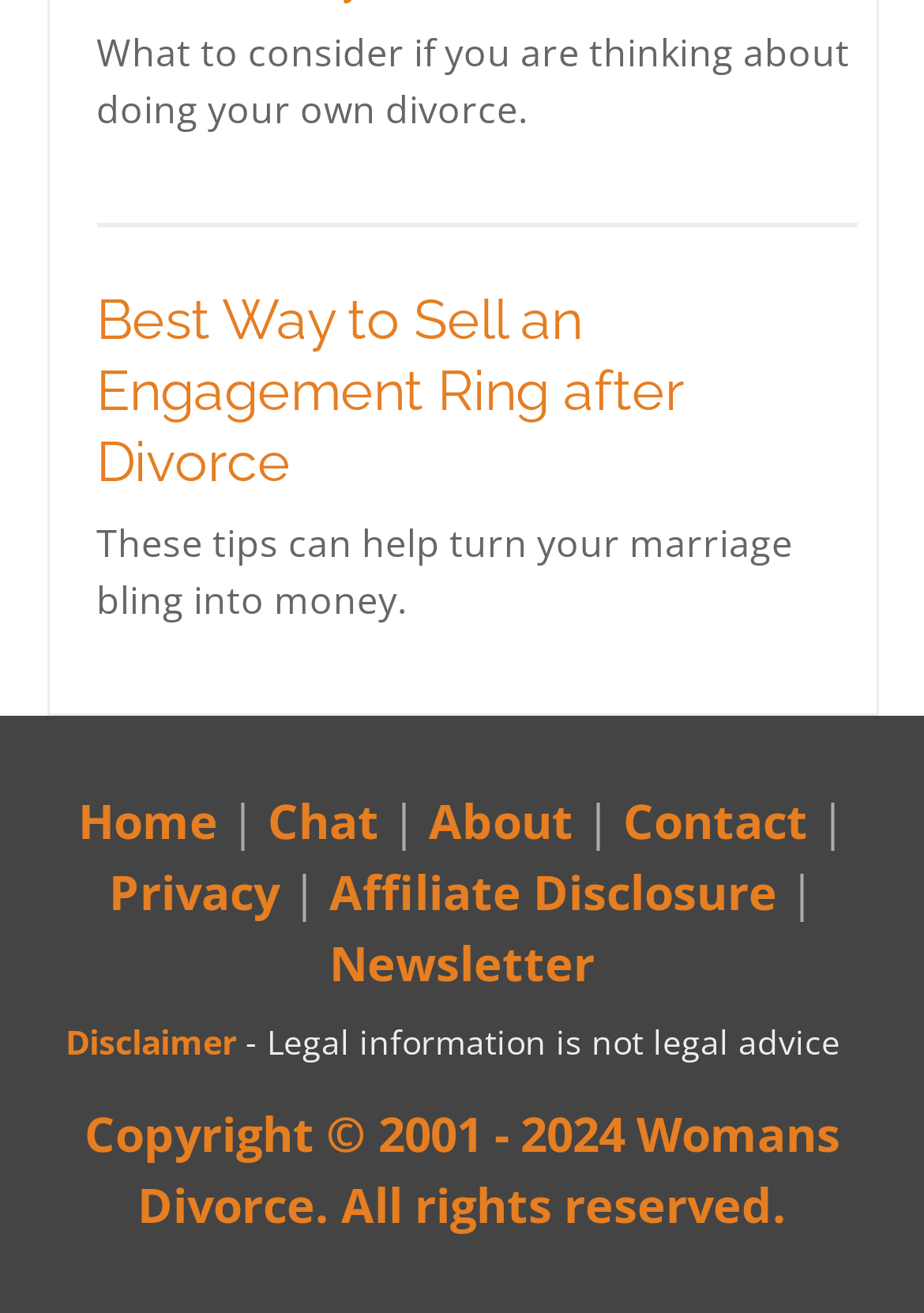What type of information is not considered legal advice?
Utilize the information in the image to give a detailed answer to the question.

I found this information by reading the text '- Legal information is not legal advice', which suggests that legal information provided on the website is not equivalent to legal advice.